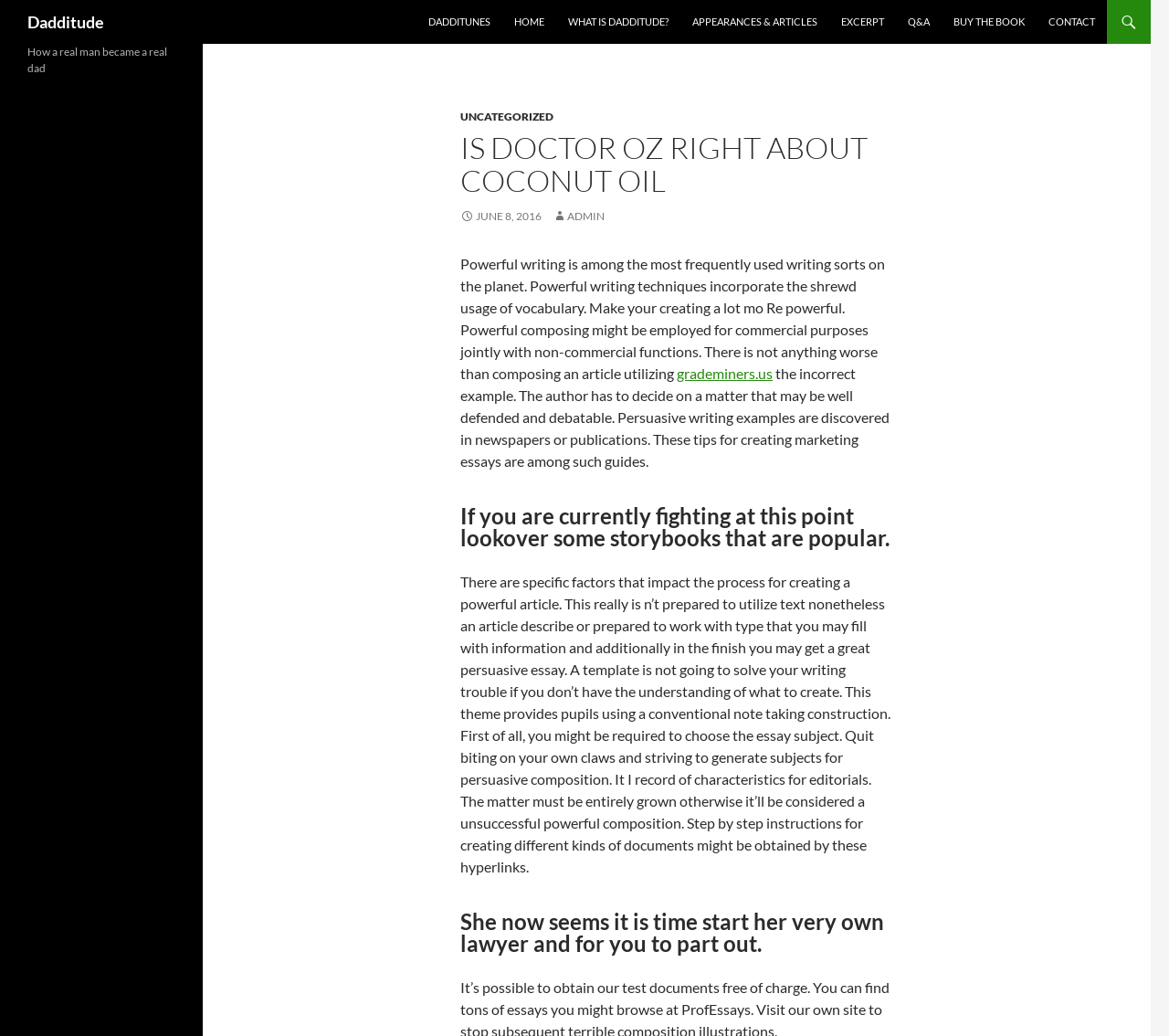Please specify the bounding box coordinates of the region to click in order to perform the following instruction: "Click on the 'APPEARANCES & ARTICLES' link".

[0.583, 0.0, 0.709, 0.042]